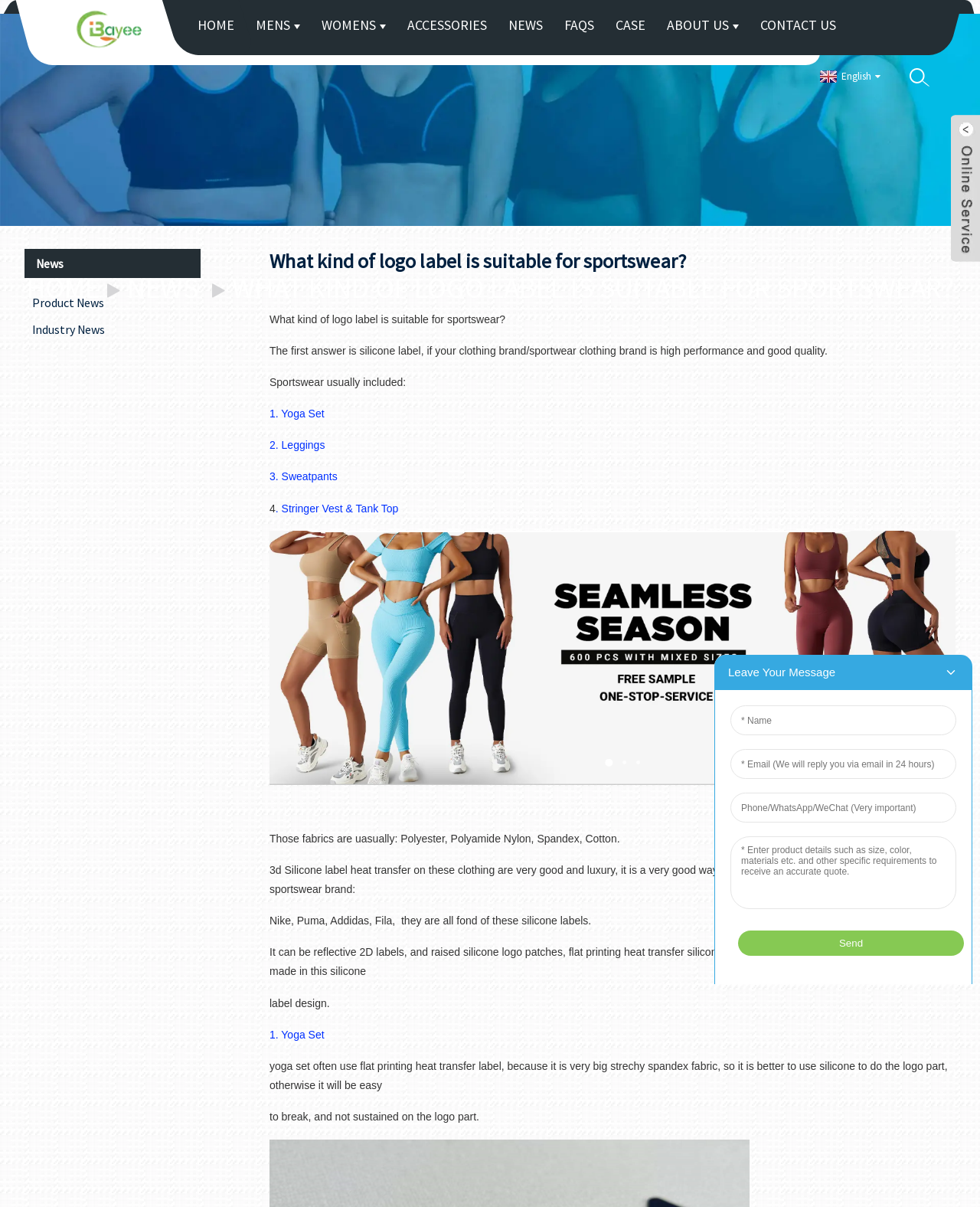Locate the coordinates of the bounding box for the clickable region that fulfills this instruction: "Go to the MENS page".

[0.253, 0.0, 0.314, 0.041]